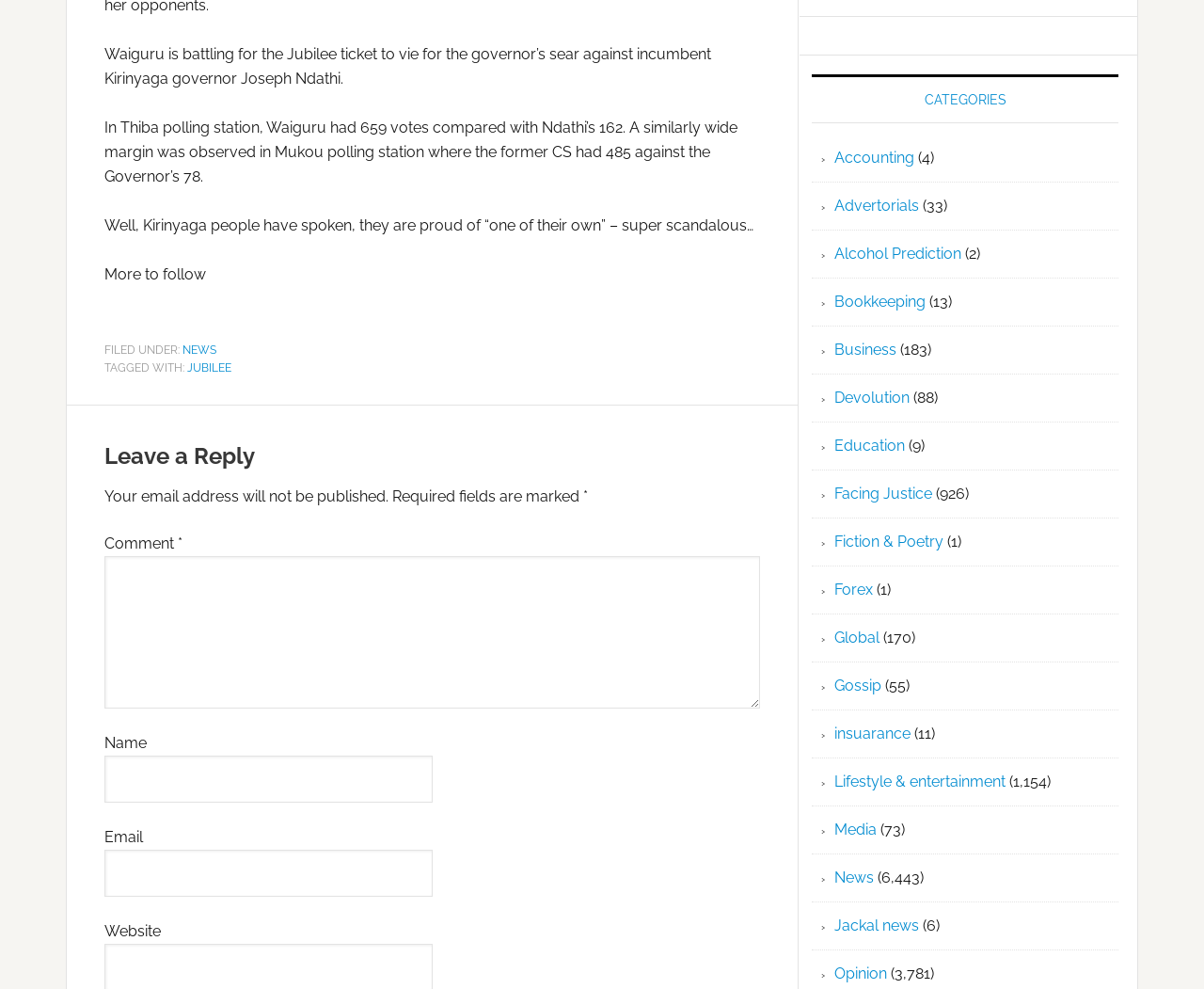Locate the bounding box of the UI element based on this description: "parent_node: Name name="author"". Provide four float numbers between 0 and 1 as [left, top, right, bottom].

[0.087, 0.764, 0.359, 0.812]